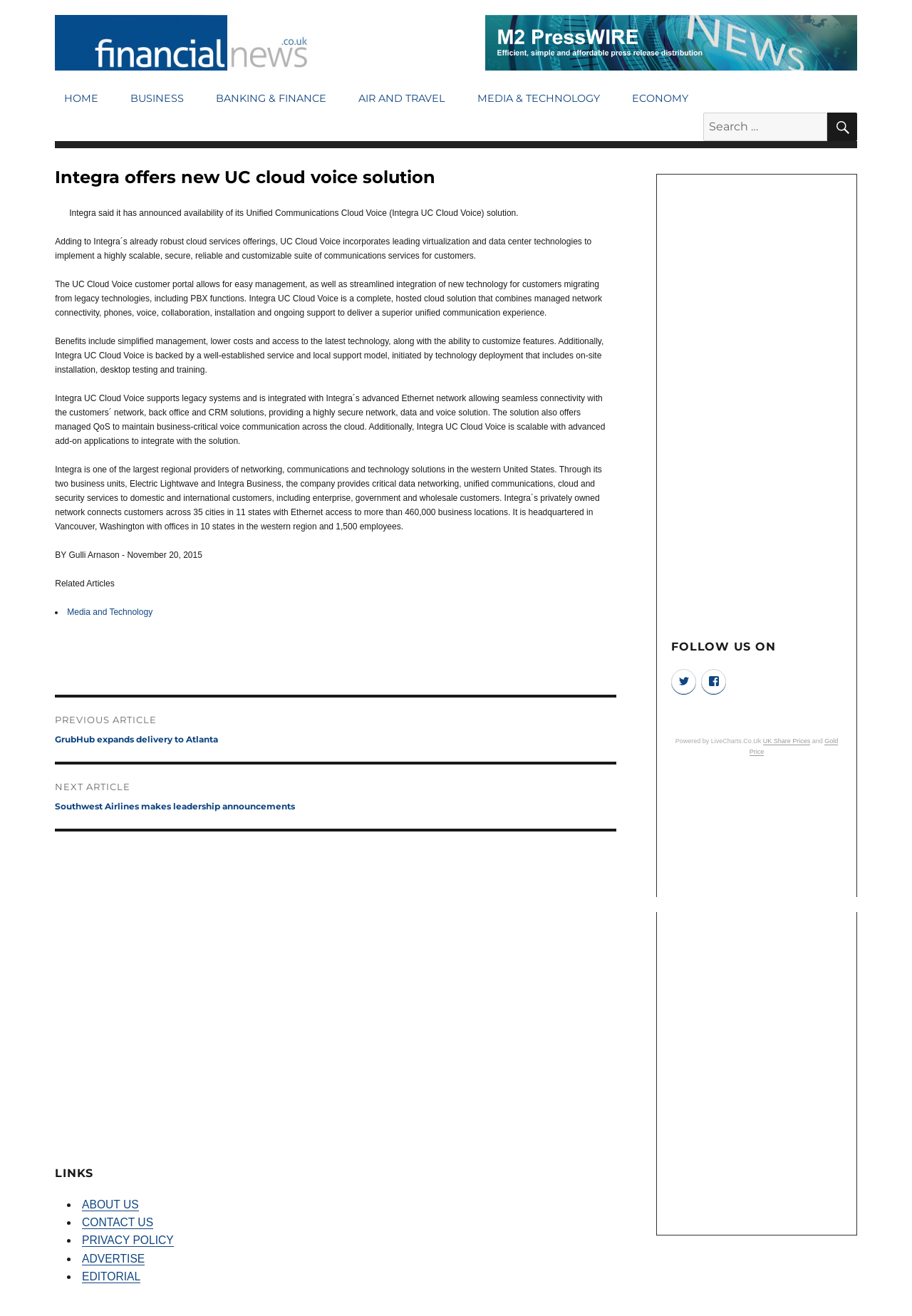Give a one-word or phrase response to the following question: What is the name of the author of the article?

Gulli Arnason